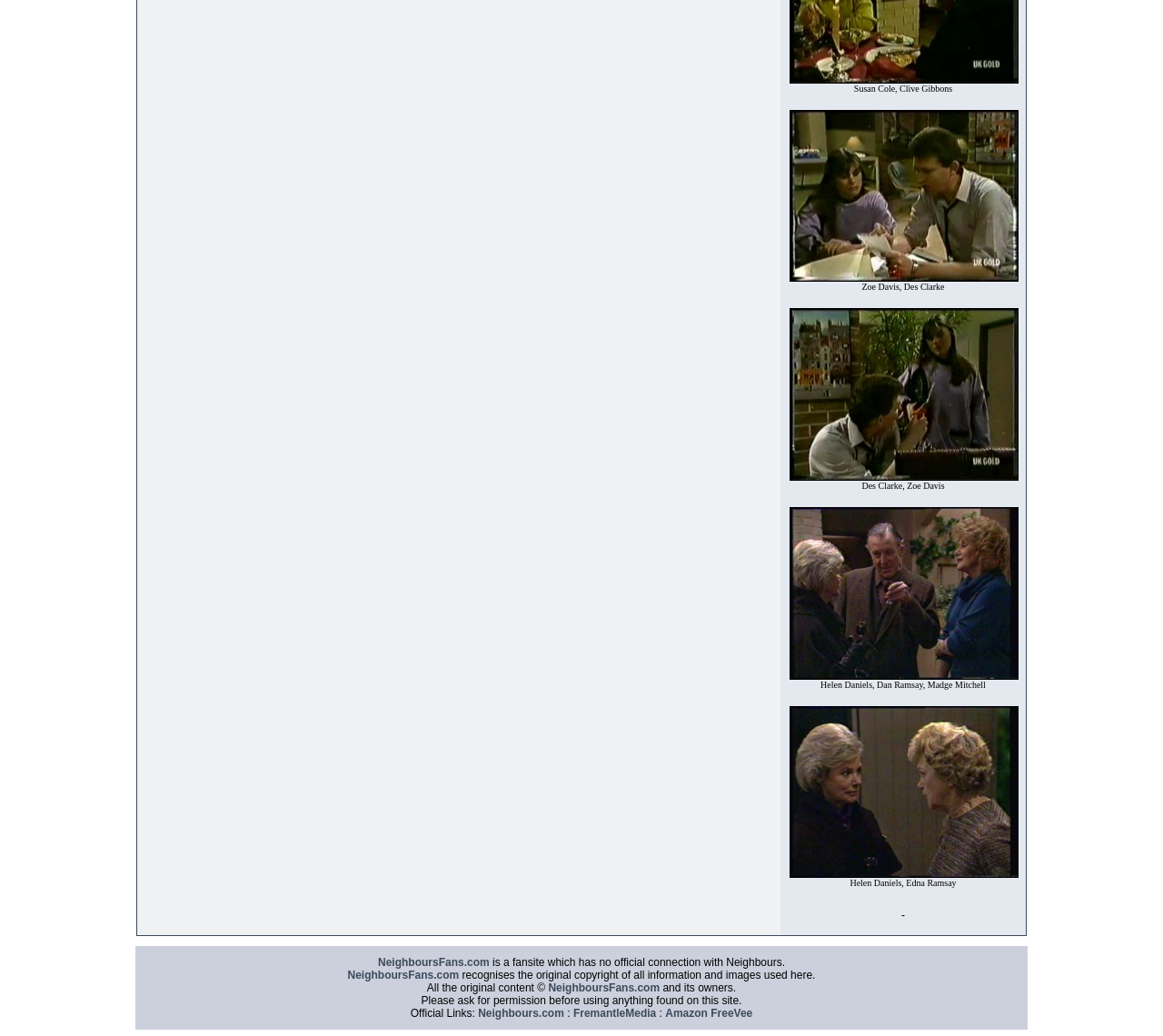What are the official links provided on NeighboursFans.com?
Using the details from the image, give an elaborate explanation to answer the question.

The official links are listed in the layout table cell, which includes Neighbours.com, FremantleMedia, and Amazon FreeVee, indicating that these are official websites or platforms related to the TV show Neighbours.